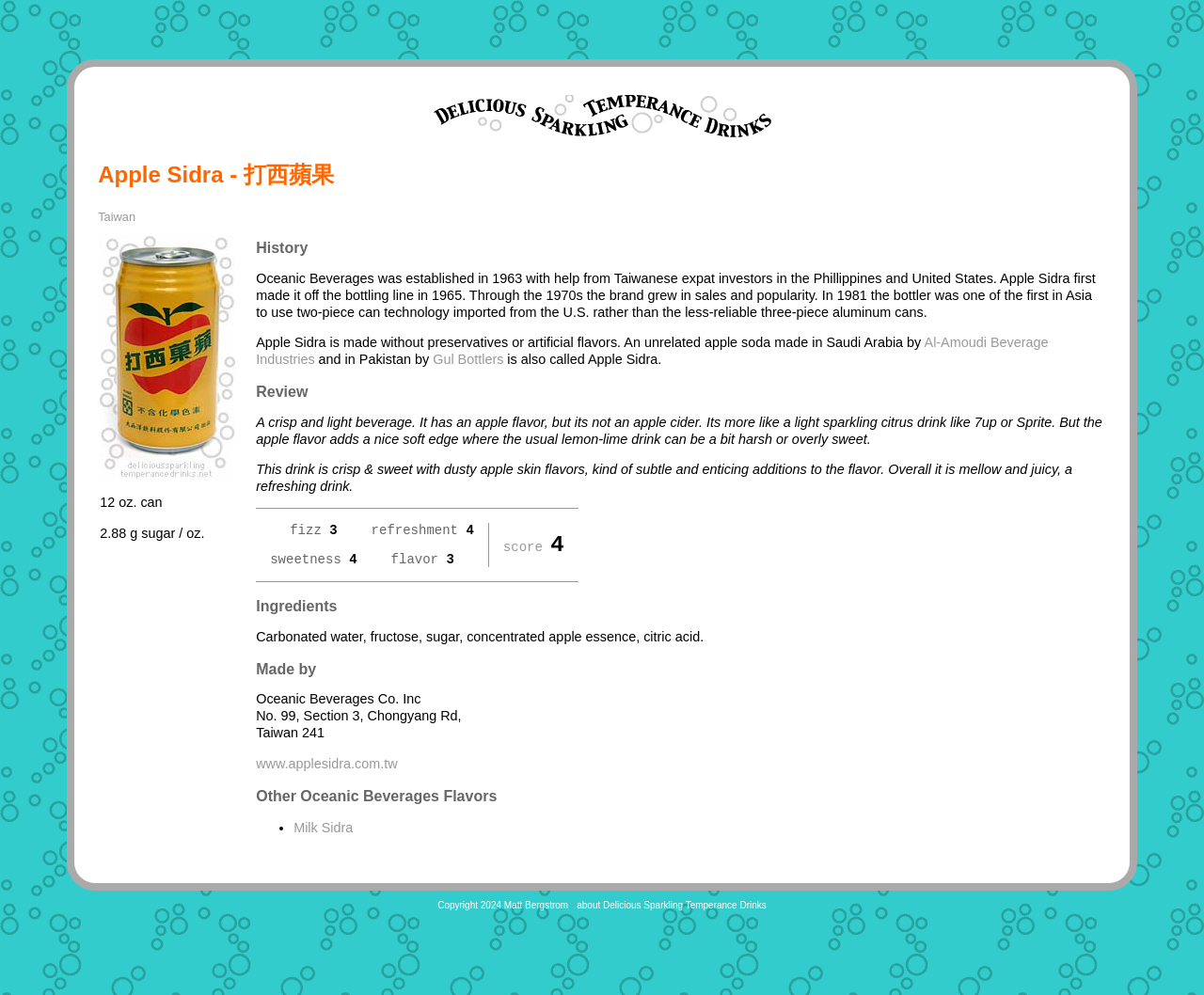Determine the bounding box for the UI element as described: "alt="Delicious Sparkling Temperance Drinks"". The coordinates should be represented as four float numbers between 0 and 1, formatted as [left, top, right, bottom].

[0.36, 0.125, 0.64, 0.141]